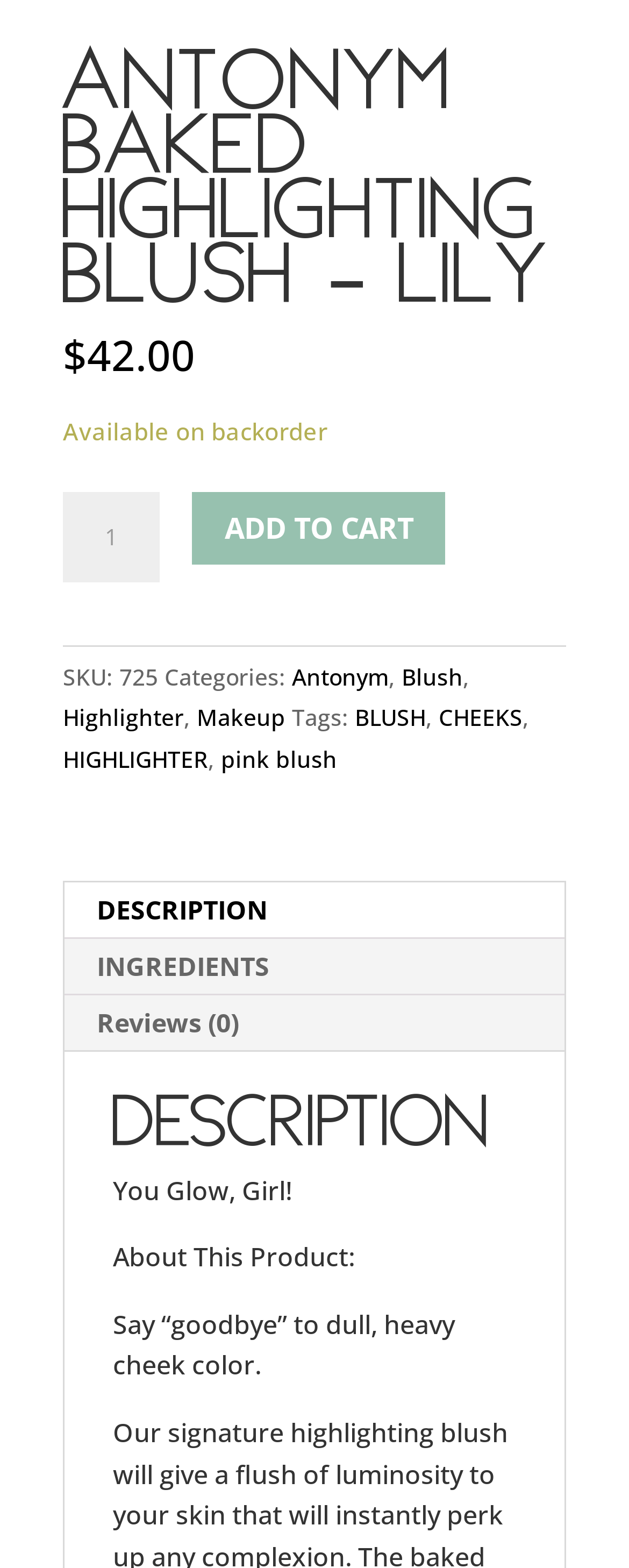Find the bounding box coordinates of the area that needs to be clicked in order to achieve the following instruction: "View reviews". The coordinates should be specified as four float numbers between 0 and 1, i.e., [left, top, right, bottom].

[0.097, 0.634, 0.903, 0.67]